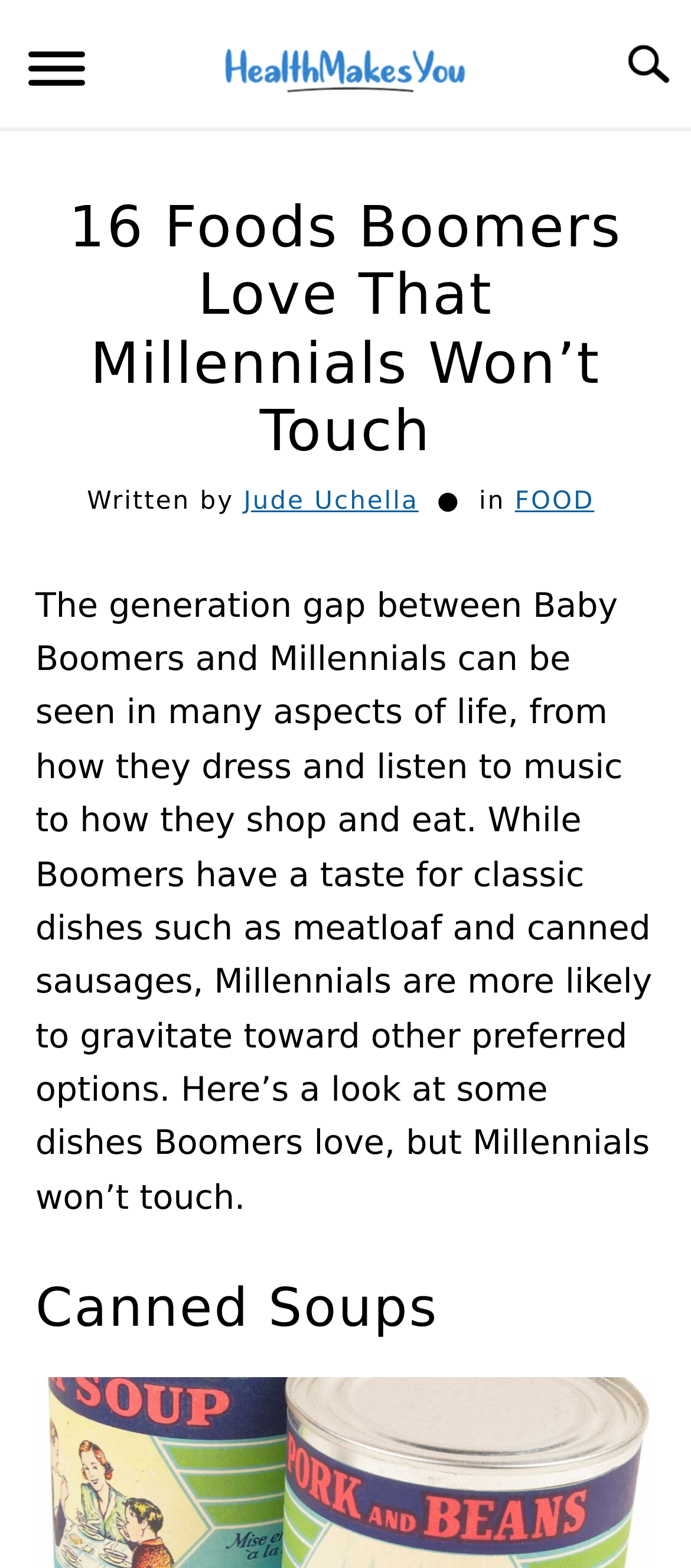Using a single word or phrase, answer the following question: 
What is the category of the article?

FOOD